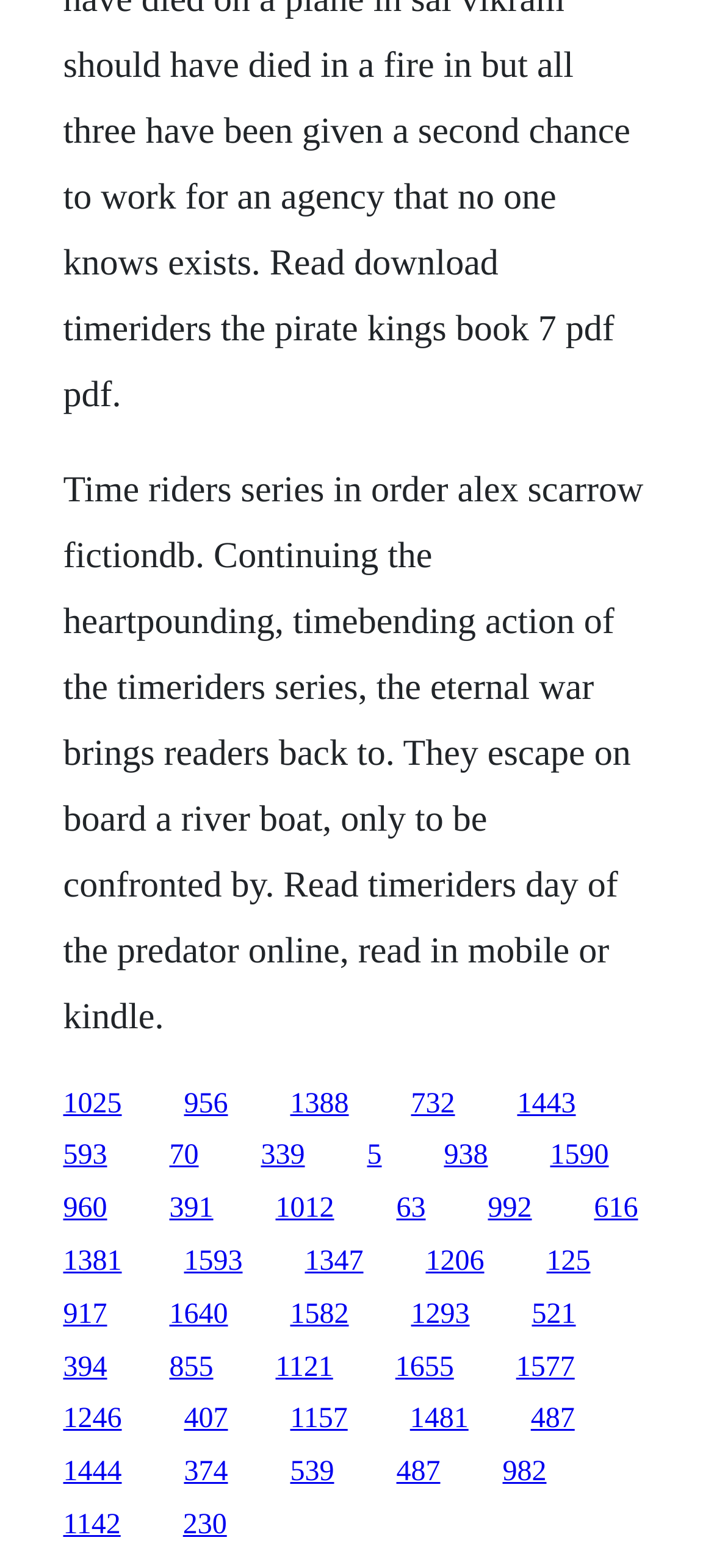How many links are on this webpage?
Look at the screenshot and respond with one word or a short phrase.

30